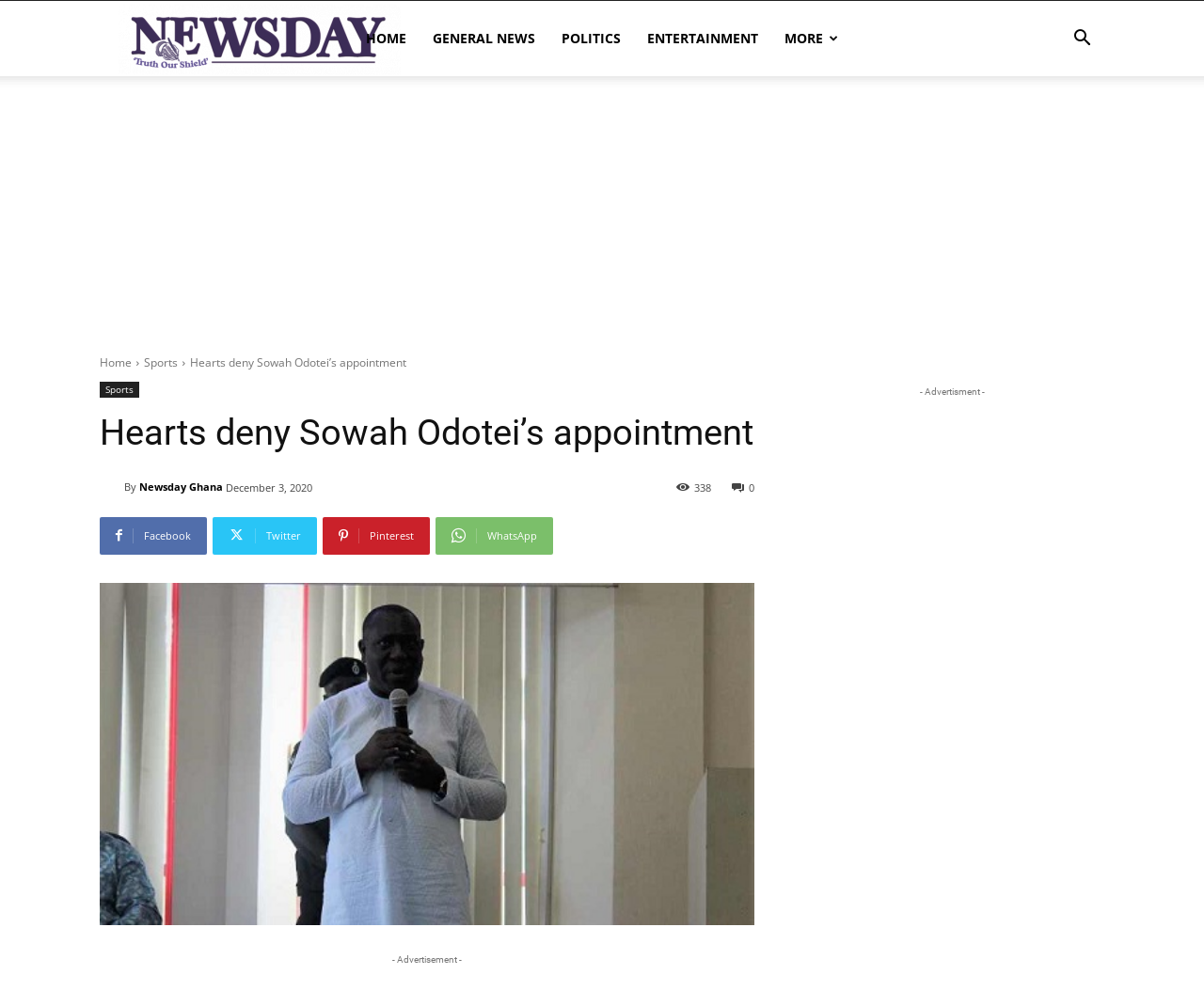Can you specify the bounding box coordinates for the region that should be clicked to fulfill this instruction: "Go to home page".

[0.293, 0.001, 0.348, 0.076]